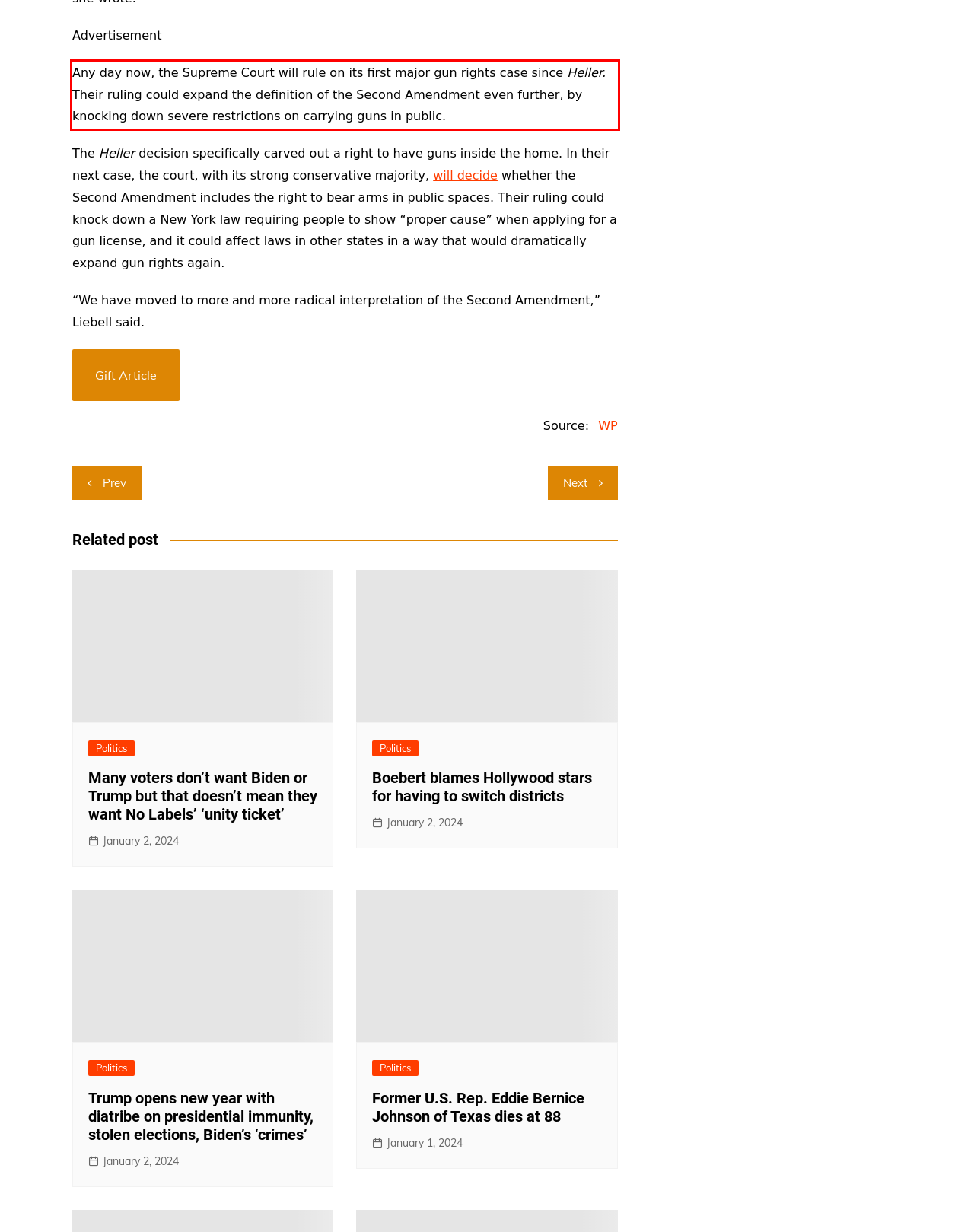Review the webpage screenshot provided, and perform OCR to extract the text from the red bounding box.

Any day now, the Supreme Court will rule on its first major gun rights case since Heller. Their ruling could expand the definition of the Second Amendment even further, by knocking down severe restrictions on carrying guns in public.